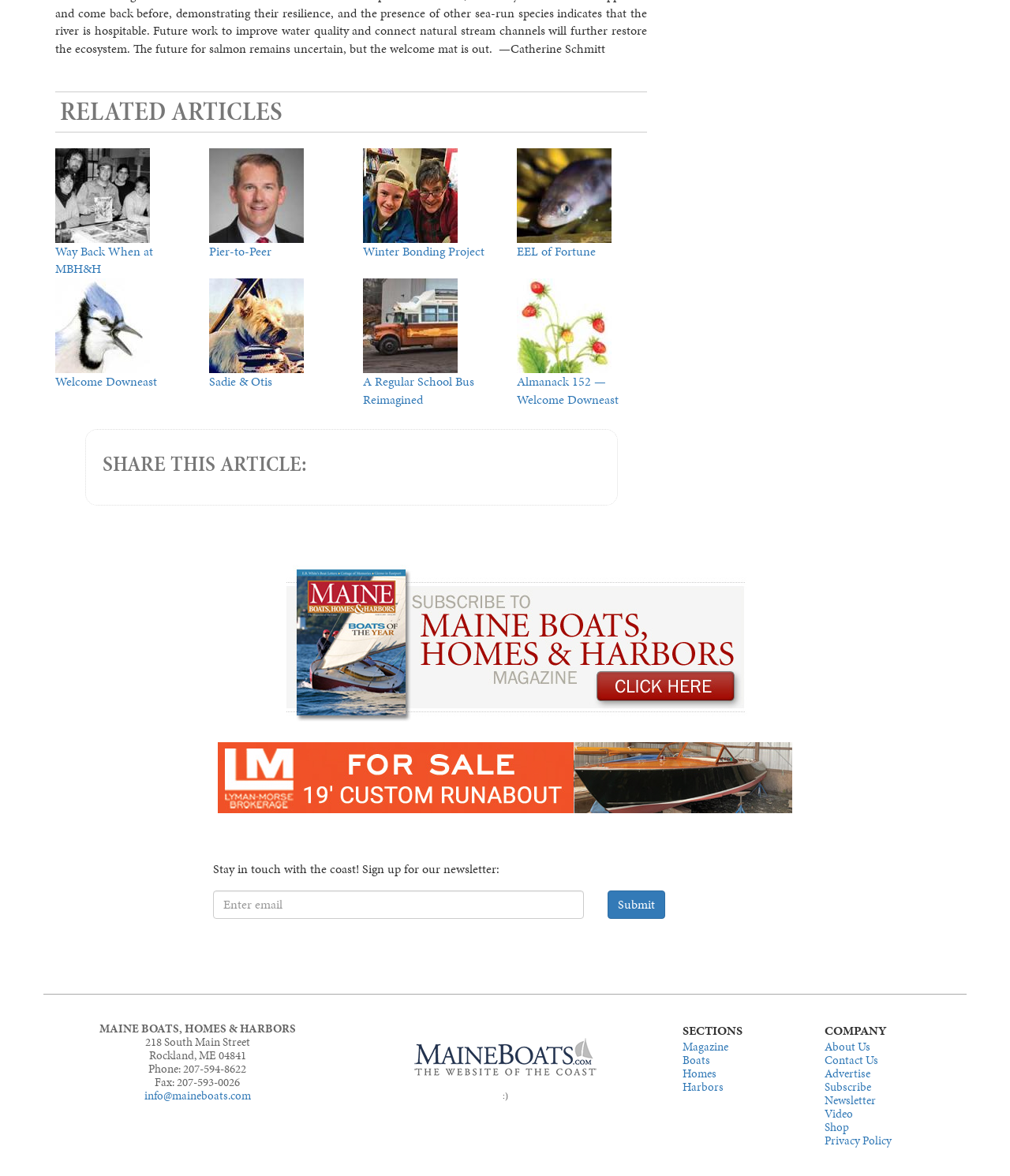Given the element description Authorize.net, identify the bounding box coordinates for the UI element on the webpage screenshot. The format should be (top-left x, top-left y, bottom-right x, bottom-right y), with values between 0 and 1.

None